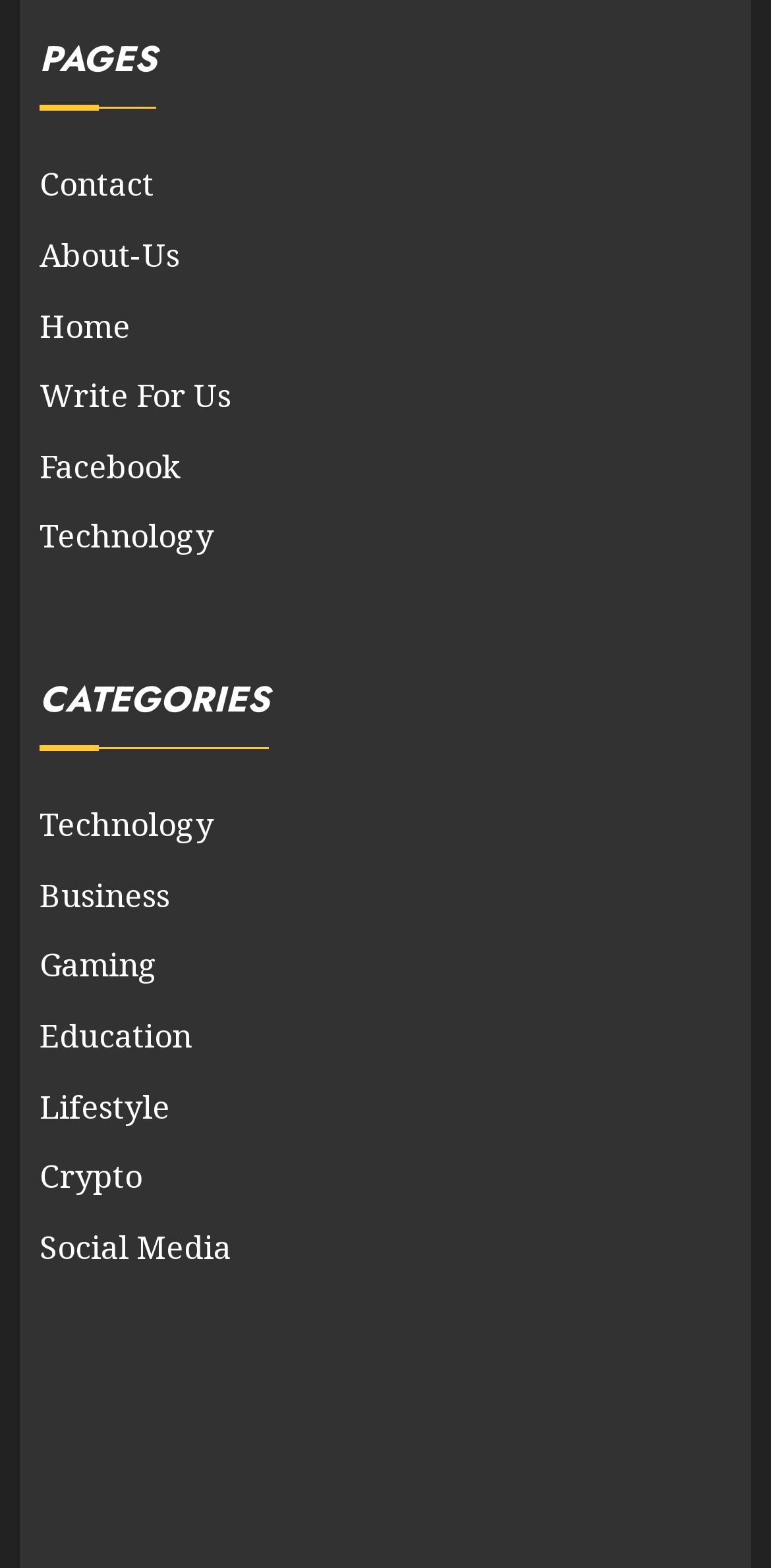What is the last link under 'PAGES'?
Use the screenshot to answer the question with a single word or phrase.

Write For Us